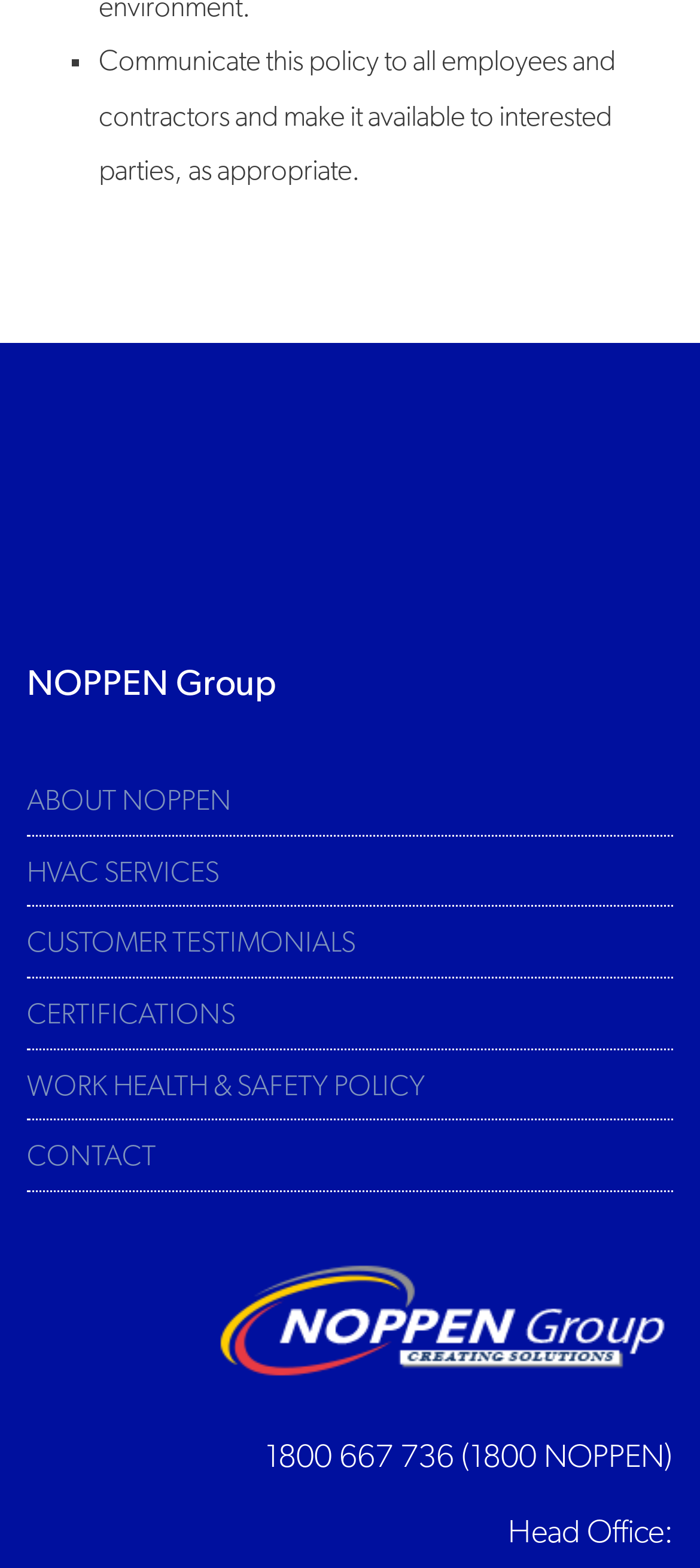Based on the element description 2, identify the bounding box of the UI element in the given webpage screenshot. The coordinates should be in the format (top-left x, top-left y, bottom-right x, bottom-right y) and must be between 0 and 1.

None